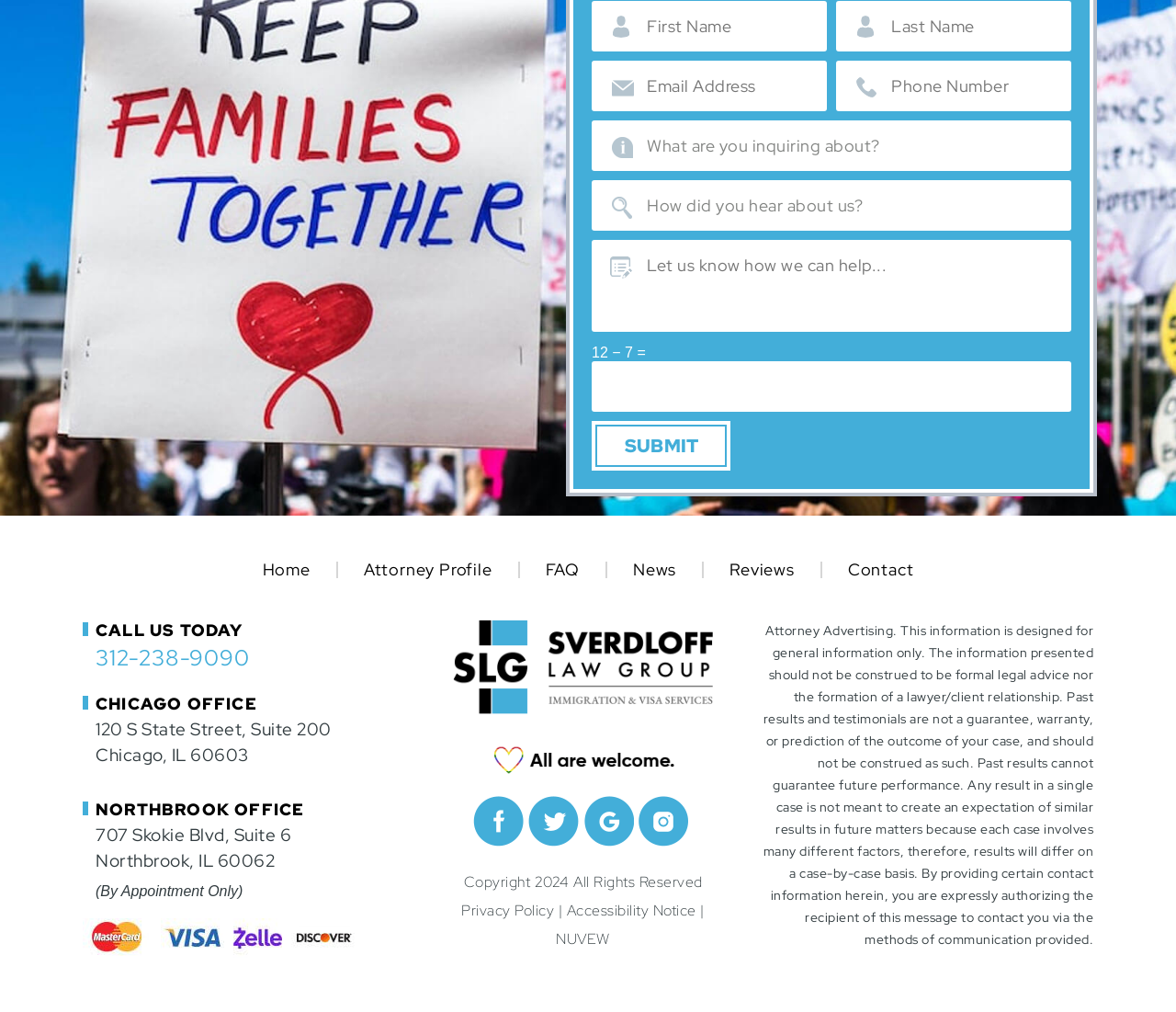Can you find the bounding box coordinates for the element that needs to be clicked to execute this instruction: "Visit the Home page"? The coordinates should be given as four float numbers between 0 and 1, i.e., [left, top, right, bottom].

[0.201, 0.555, 0.286, 0.571]